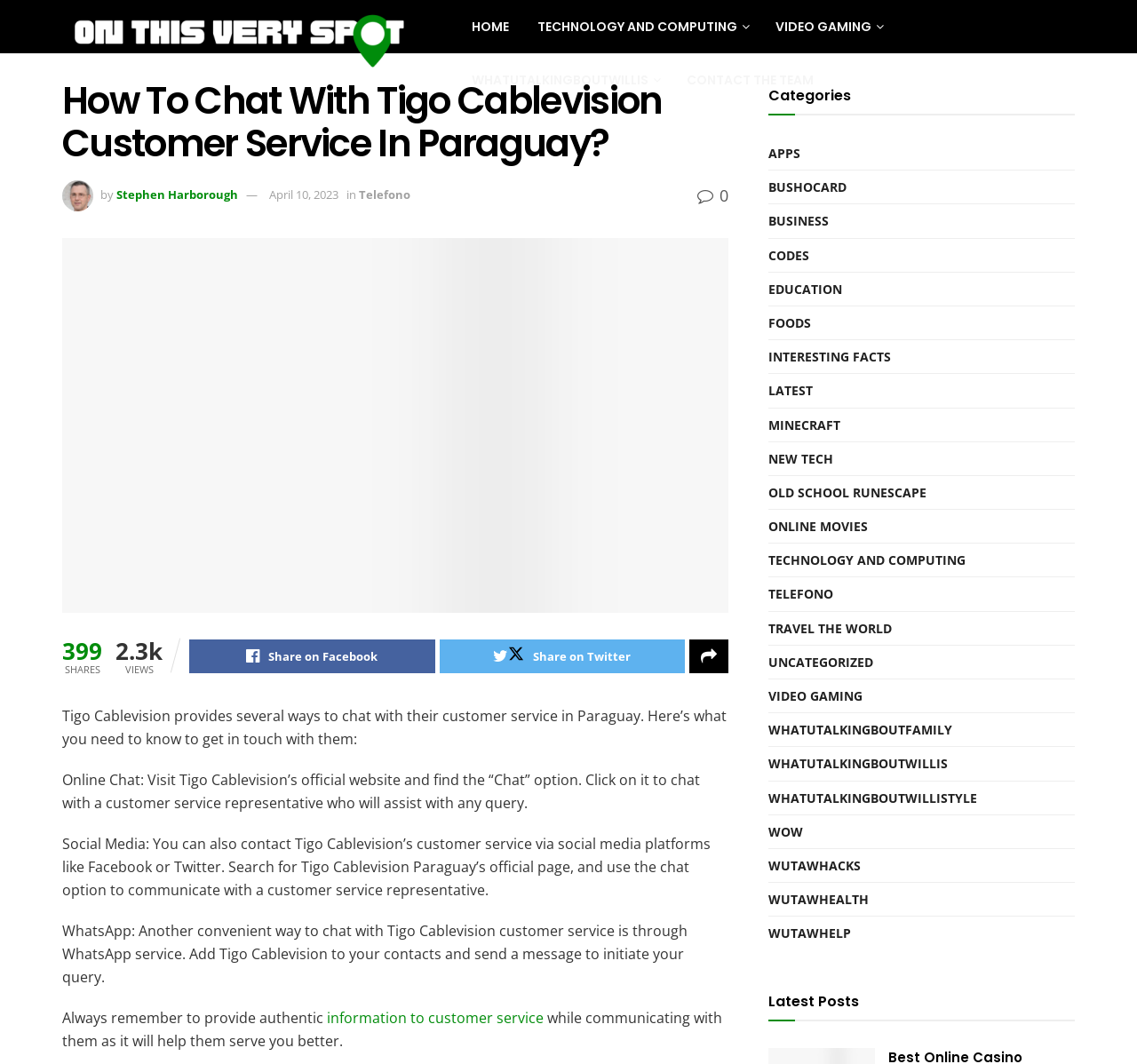Please extract and provide the main headline of the webpage.

How To Chat With Tigo Cablevision Customer Service In Paraguay?